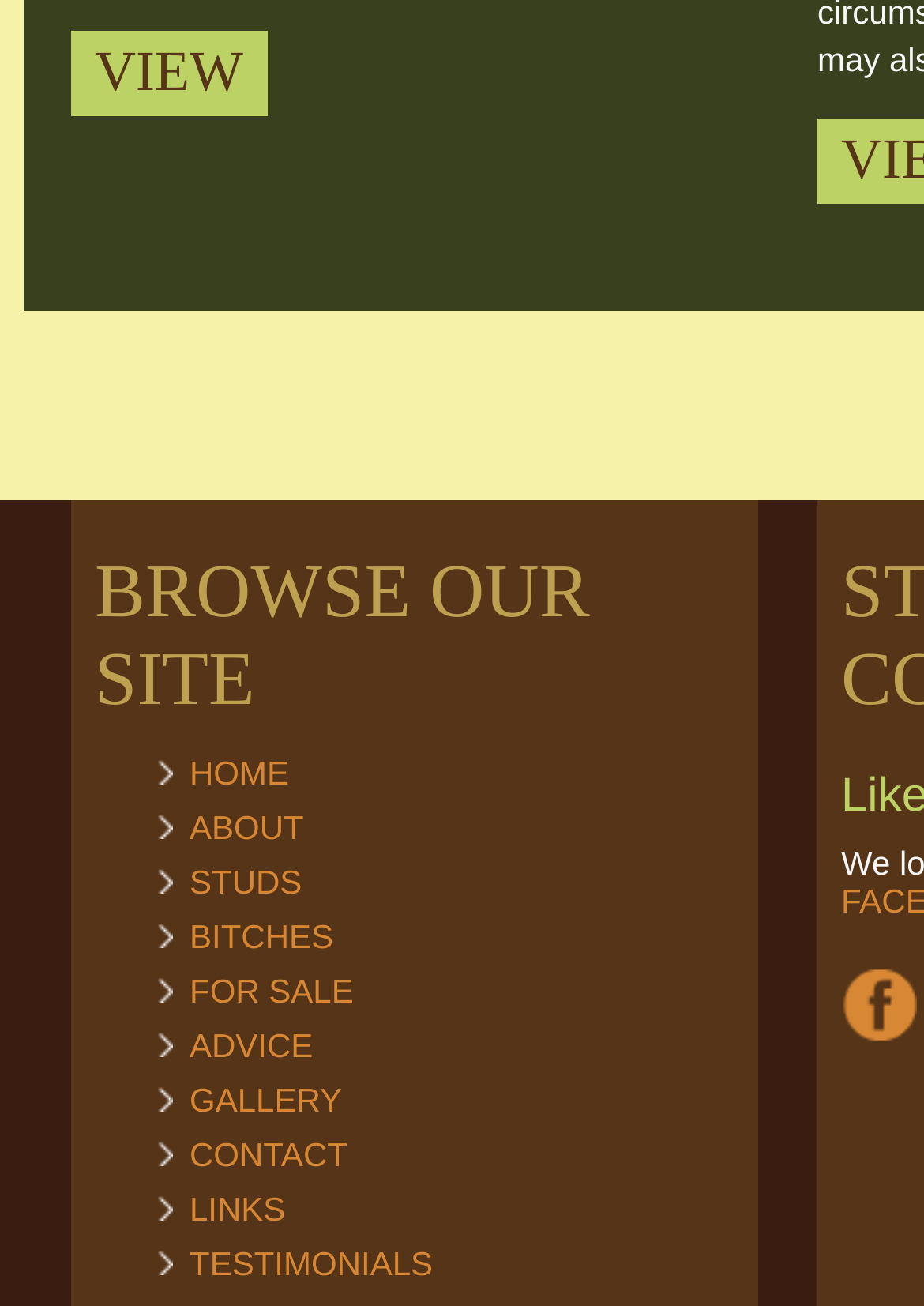Show me the bounding box coordinates of the clickable region to achieve the task as per the instruction: "go to studs page".

[0.205, 0.66, 0.327, 0.689]